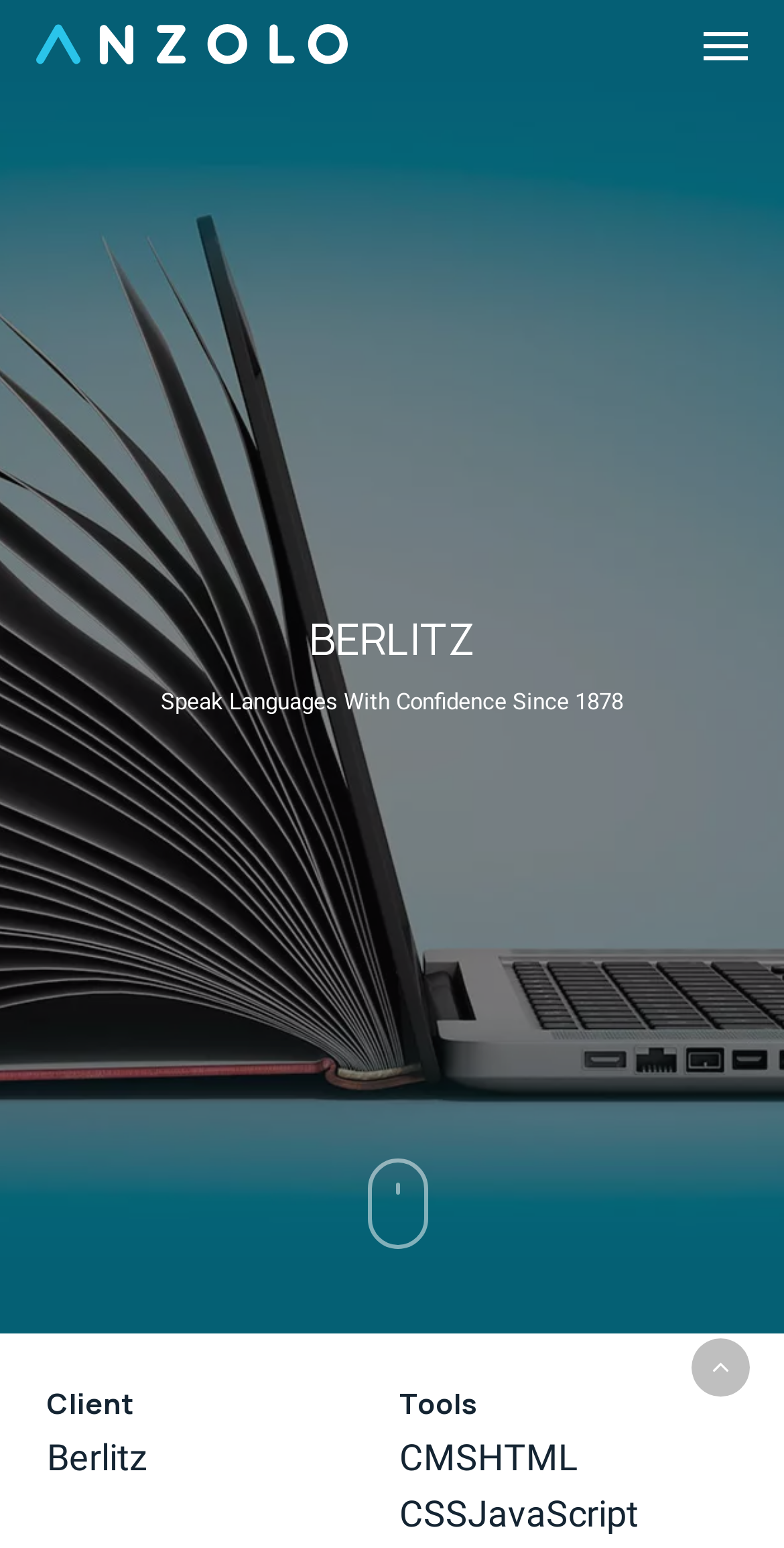What is the last item in the navigation menu?
From the details in the image, answer the question comprehensively.

The last item in the navigation menu can be found by looking at the link element with the text 'Back to top' and the bounding box coordinates [0.882, 0.865, 0.956, 0.902], which indicates that it is located at the bottom of the navigation menu.